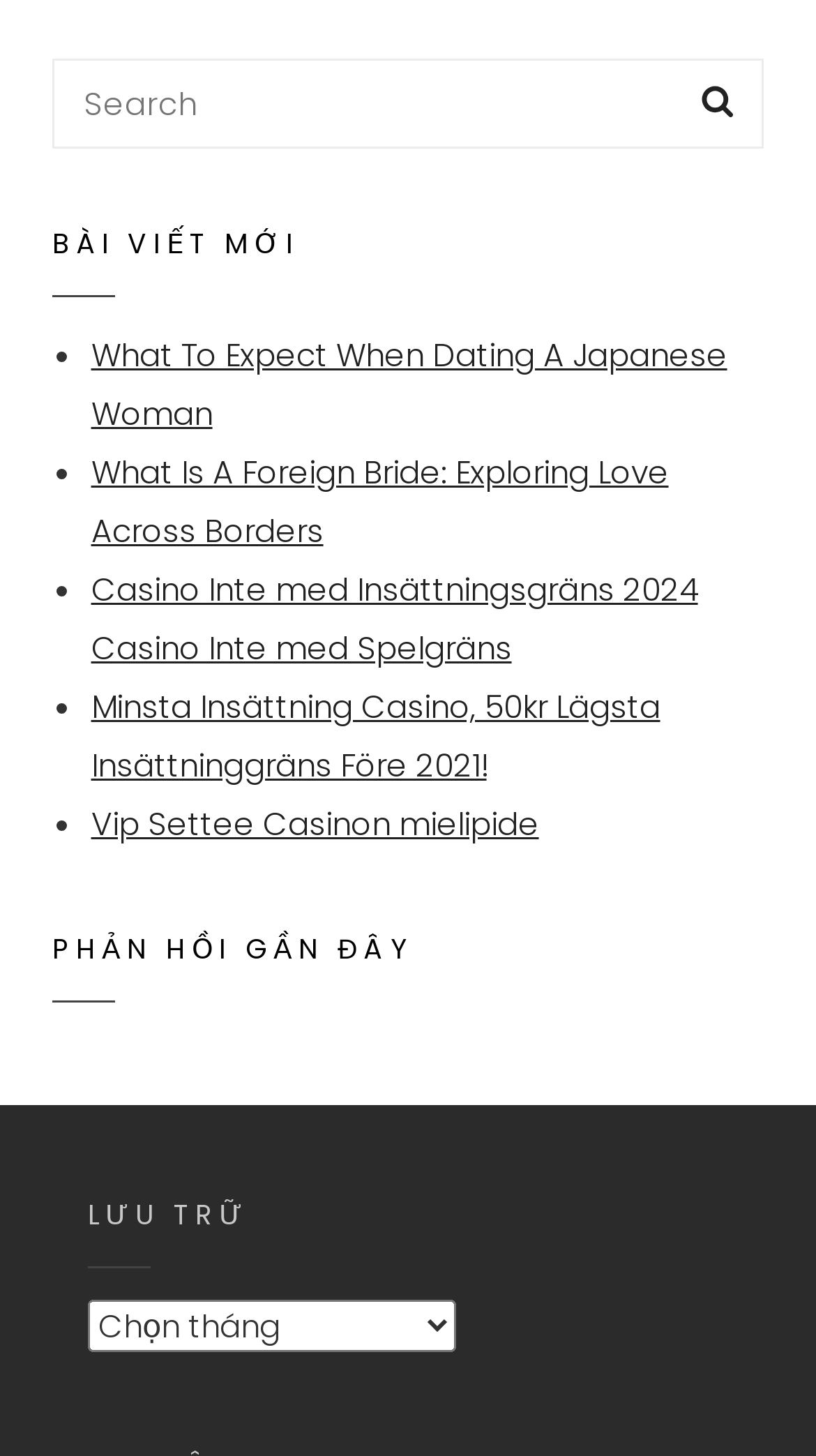Carefully observe the image and respond to the question with a detailed answer:
What is the purpose of the combobox?

The combobox is located below the second heading, and it has a label 'Lưu trữ'. This suggests that the purpose of the combobox is to allow users to select different storage options or settings.